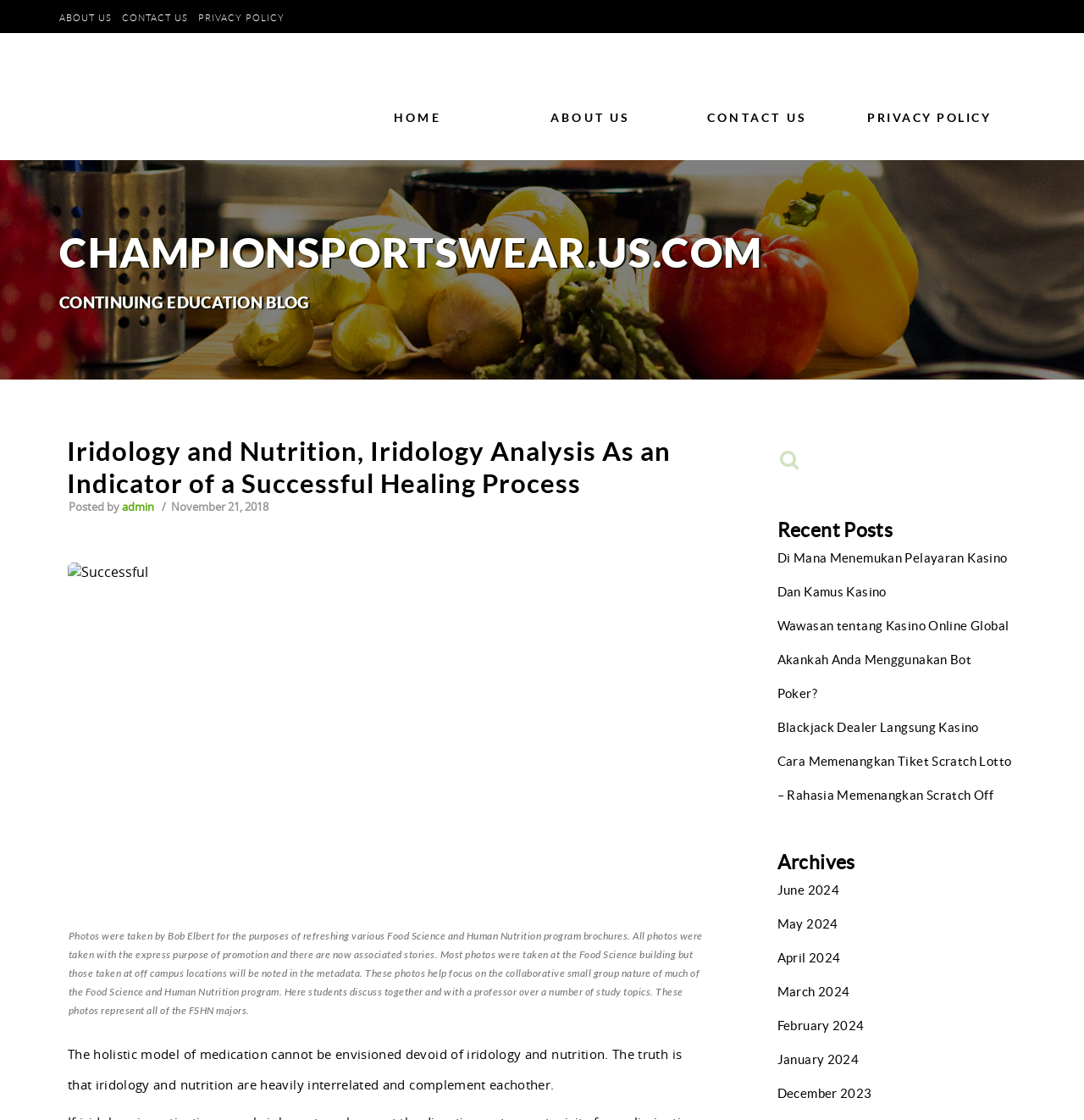What is the purpose of the image?
Refer to the image and respond with a one-word or short-phrase answer.

To promote Food Science and Human Nutrition program